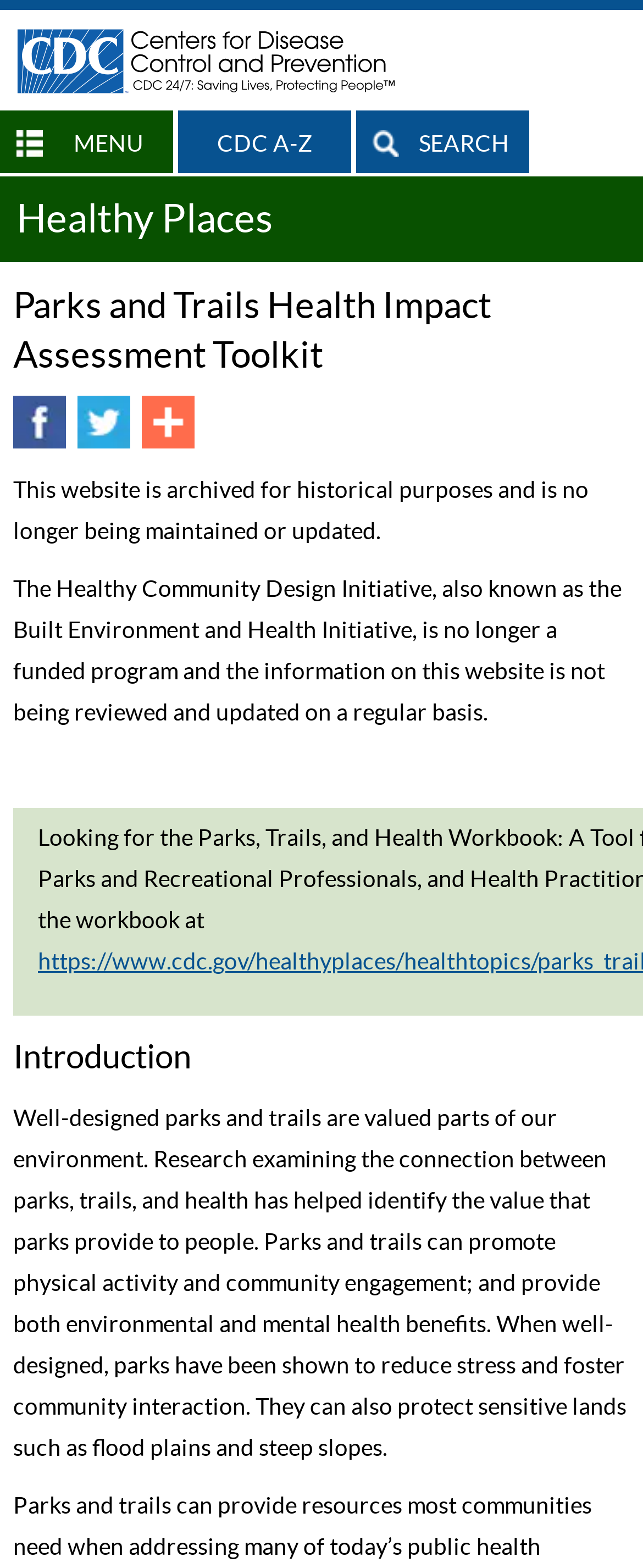Please find the bounding box coordinates of the section that needs to be clicked to achieve this instruction: "Open the MENU".

[0.114, 0.083, 0.222, 0.1]